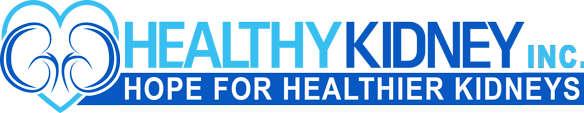Provide a brief response using a word or short phrase to this question:
What is the organization's mission?

Provide hope and resources